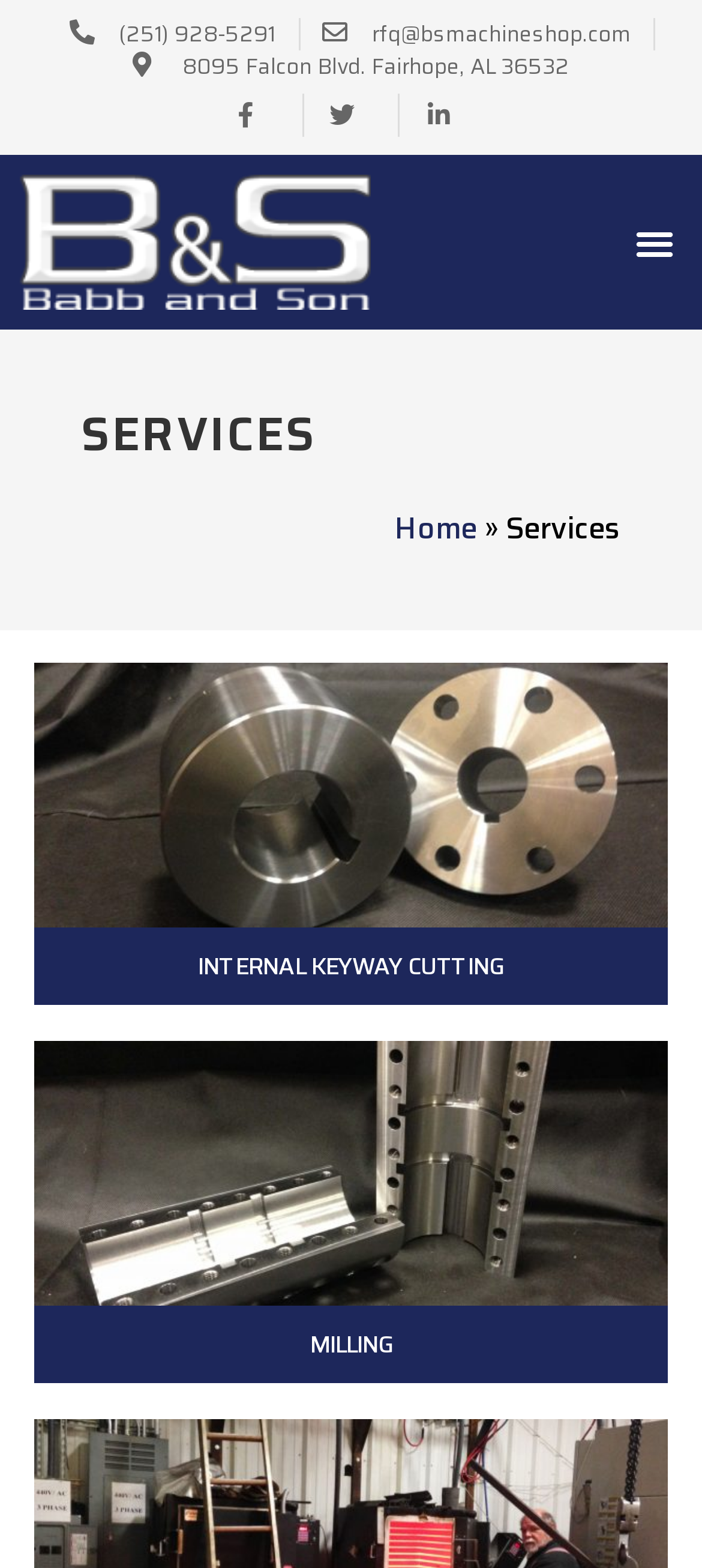Determine the bounding box coordinates of the target area to click to execute the following instruction: "Send an email."

[0.529, 0.01, 0.899, 0.032]